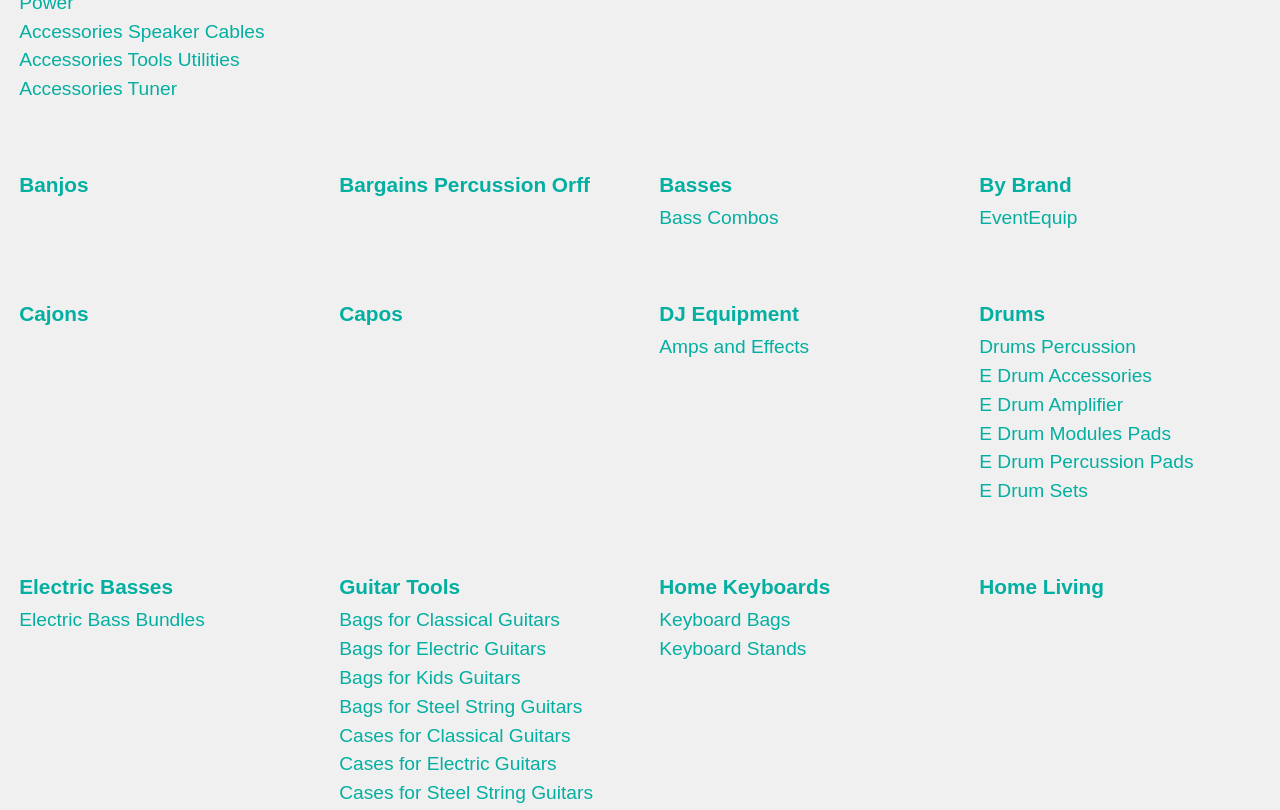Locate the bounding box coordinates of the segment that needs to be clicked to meet this instruction: "Explore Bass Combos".

[0.515, 0.256, 0.608, 0.282]